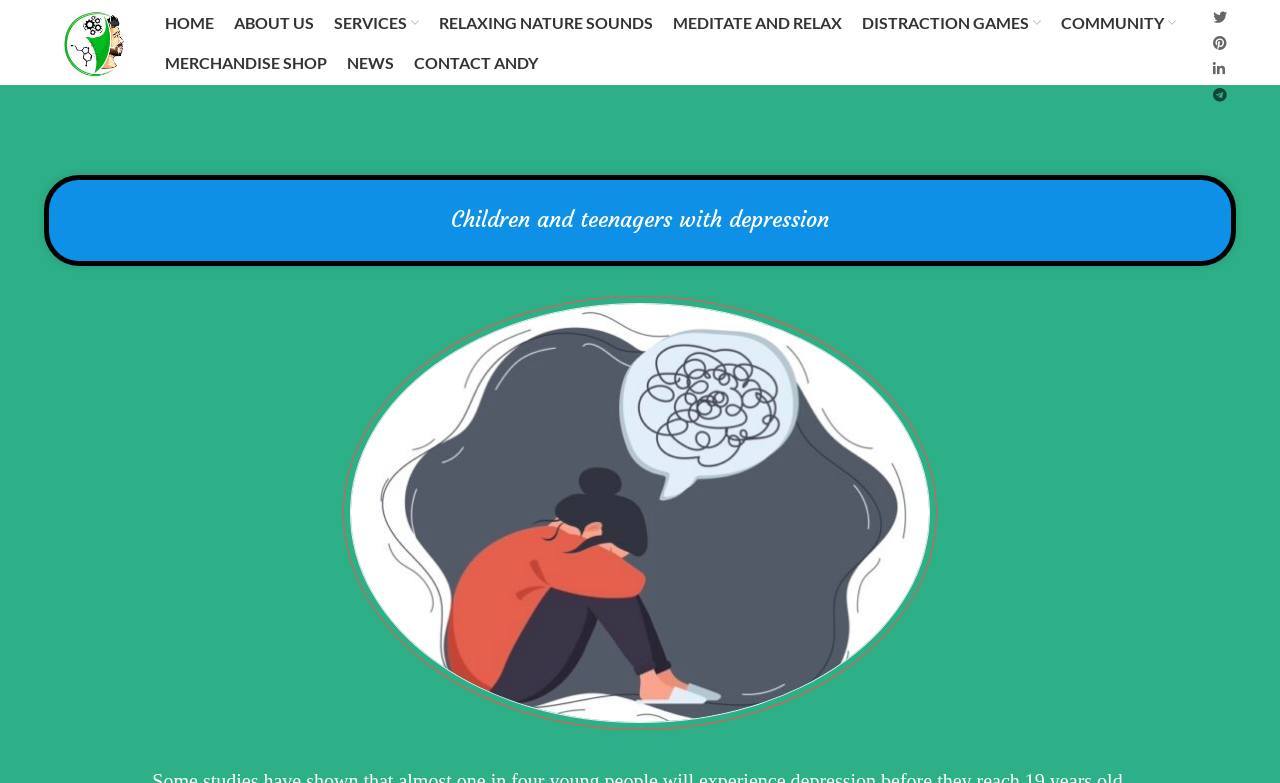Answer this question in one word or a short phrase: What social media platforms are available?

Four platforms